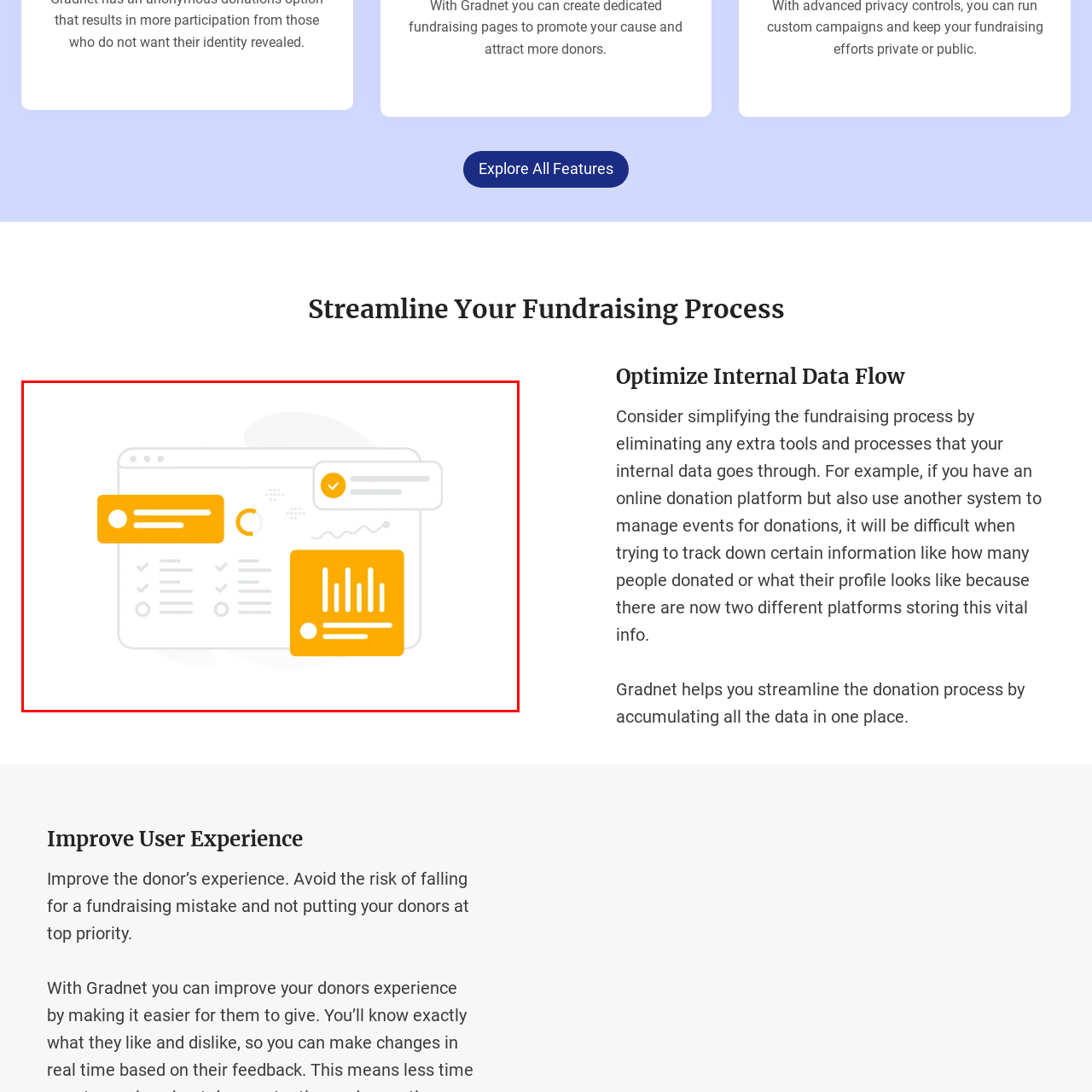Look closely at the image surrounded by the red box, What type of graph is used to represent data insights? Give your answer as a single word or phrase.

Bar graph